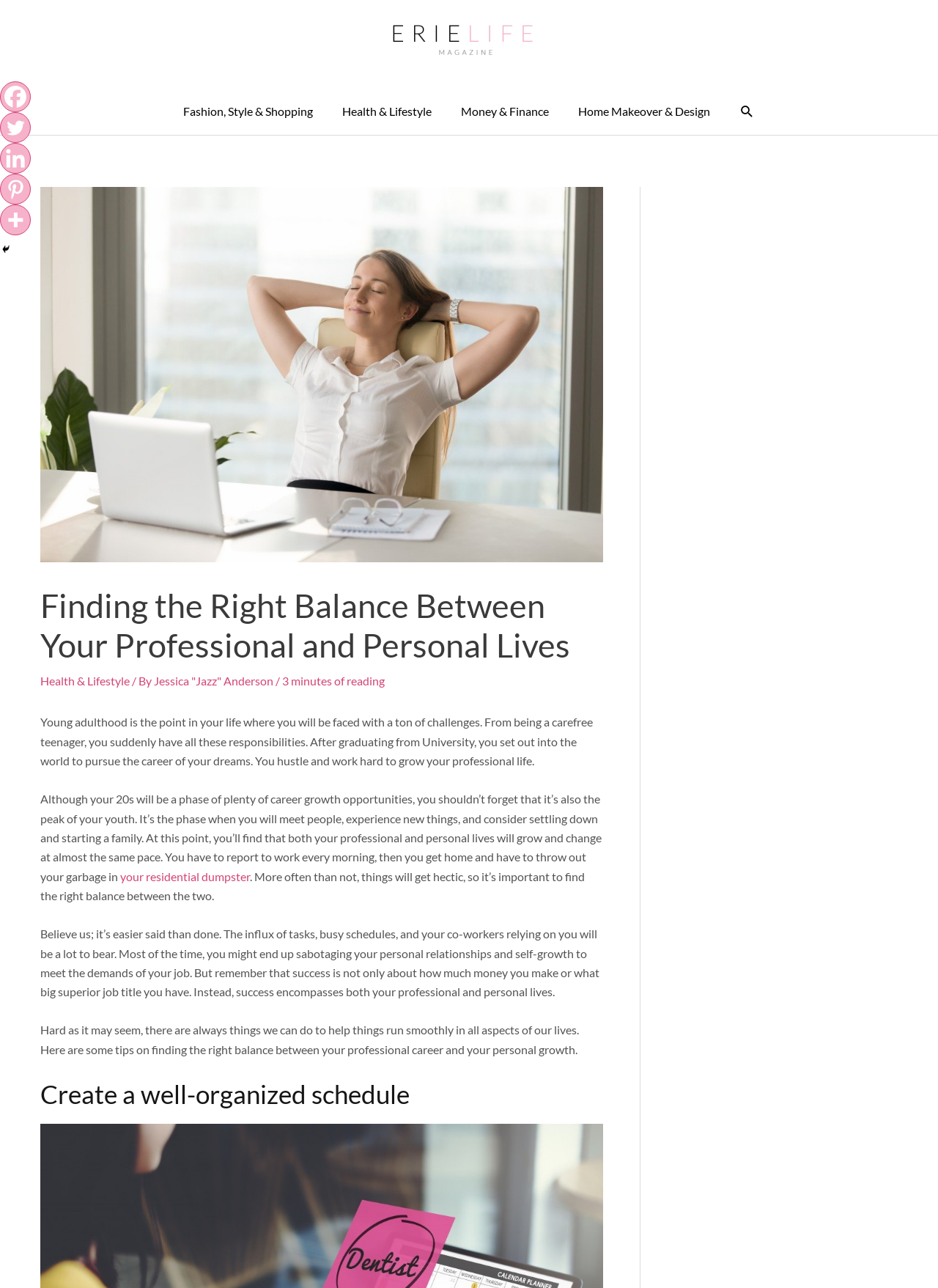Indicate the bounding box coordinates of the element that needs to be clicked to satisfy the following instruction: "Read the article by Jessica 'Jazz' Anderson". The coordinates should be four float numbers between 0 and 1, i.e., [left, top, right, bottom].

[0.164, 0.523, 0.294, 0.534]